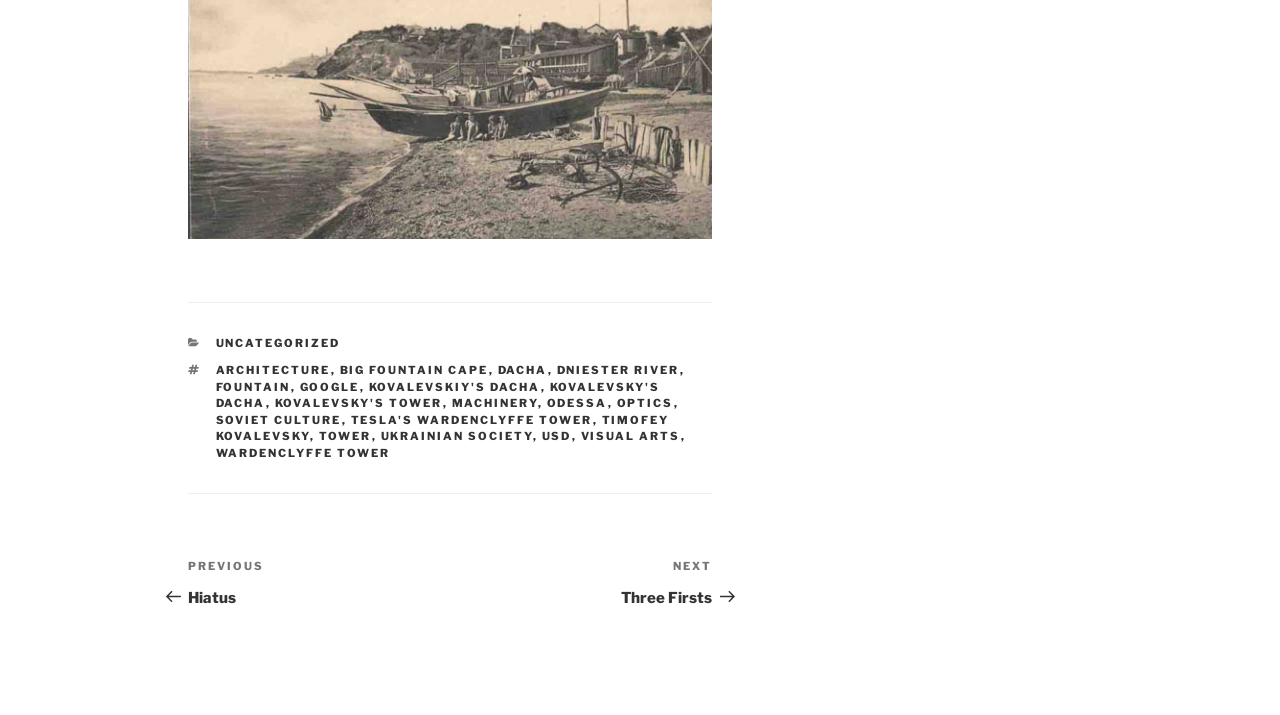Respond to the question below with a single word or phrase:
What is the title of the previous post?

Hiatus